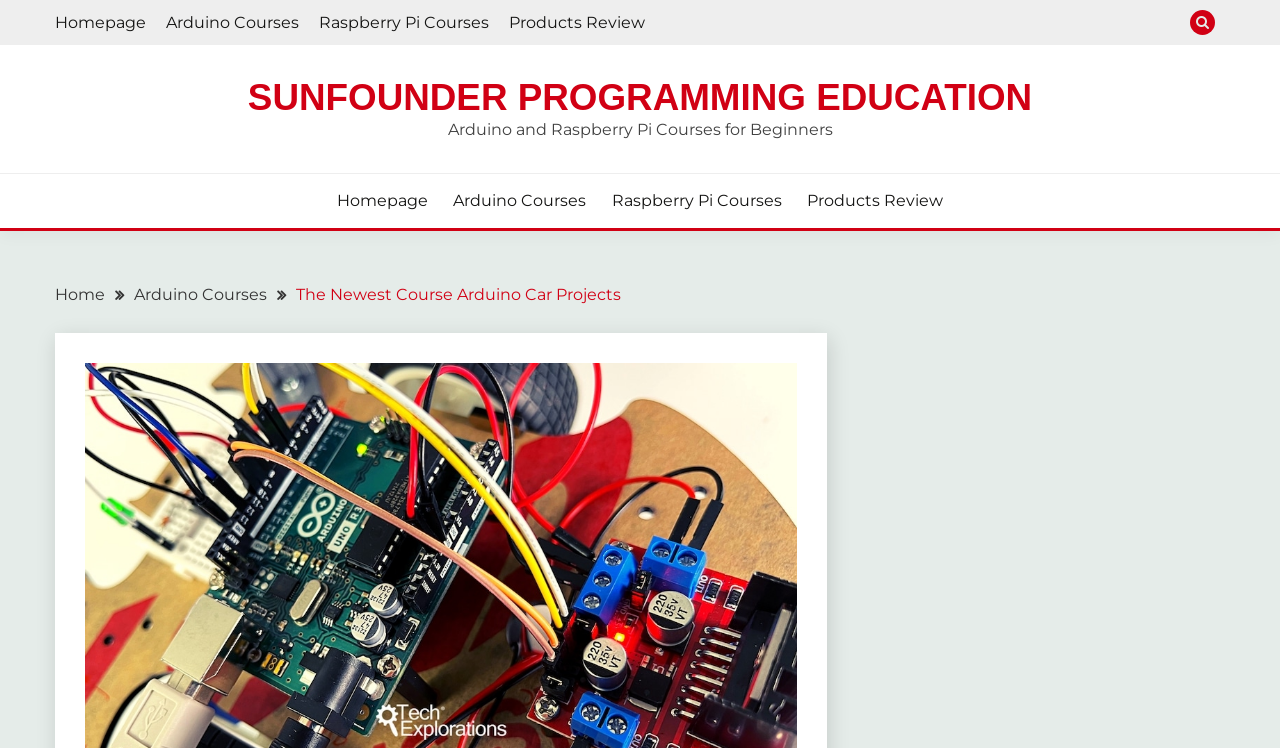Please reply with a single word or brief phrase to the question: 
How many navigation links are in the top menu?

4